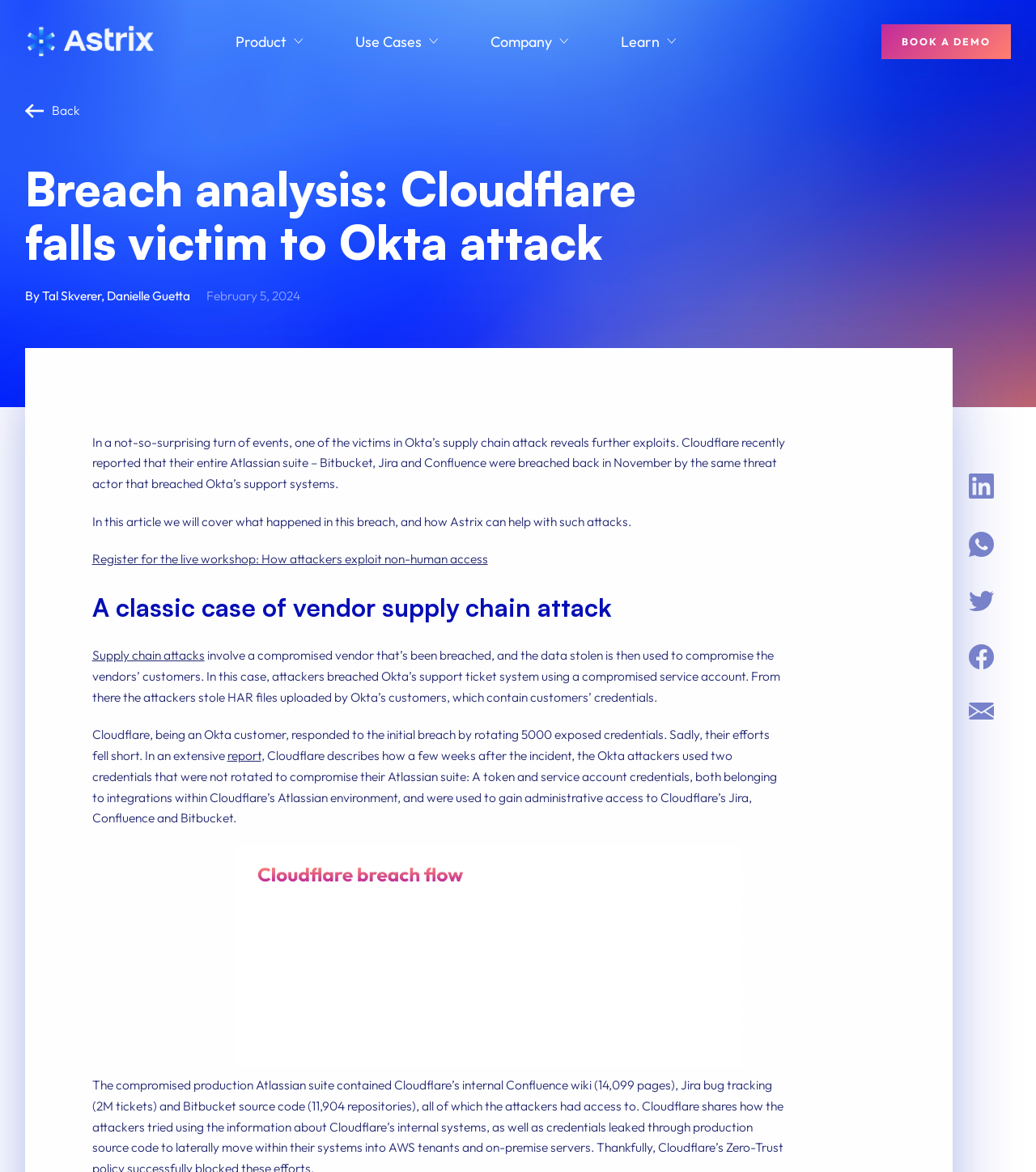What is the name of the company that was breached?
Give a one-word or short phrase answer based on the image.

Cloudflare